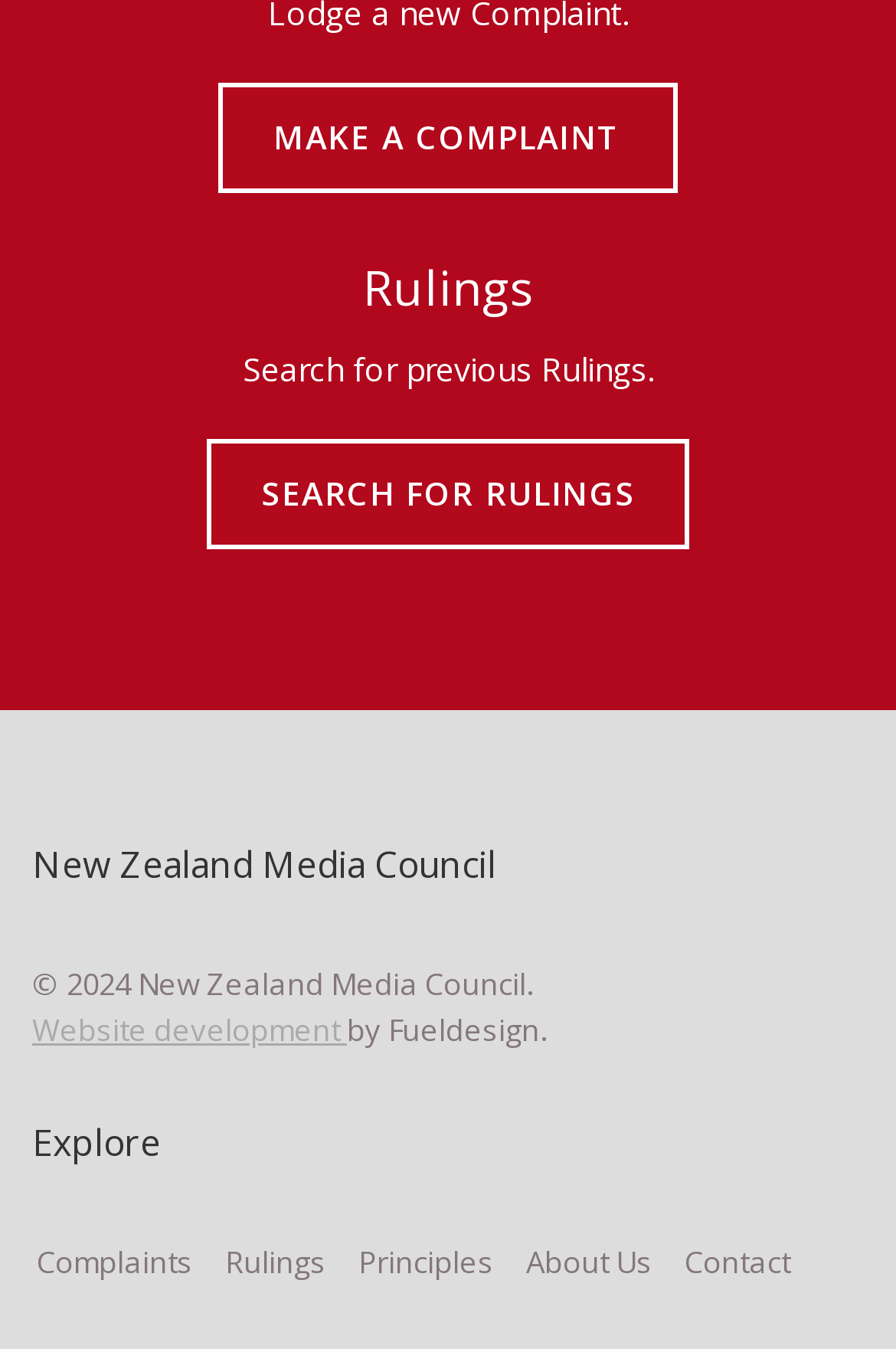Please mark the bounding box coordinates of the area that should be clicked to carry out the instruction: "Explore complaints".

[0.041, 0.919, 0.215, 0.95]